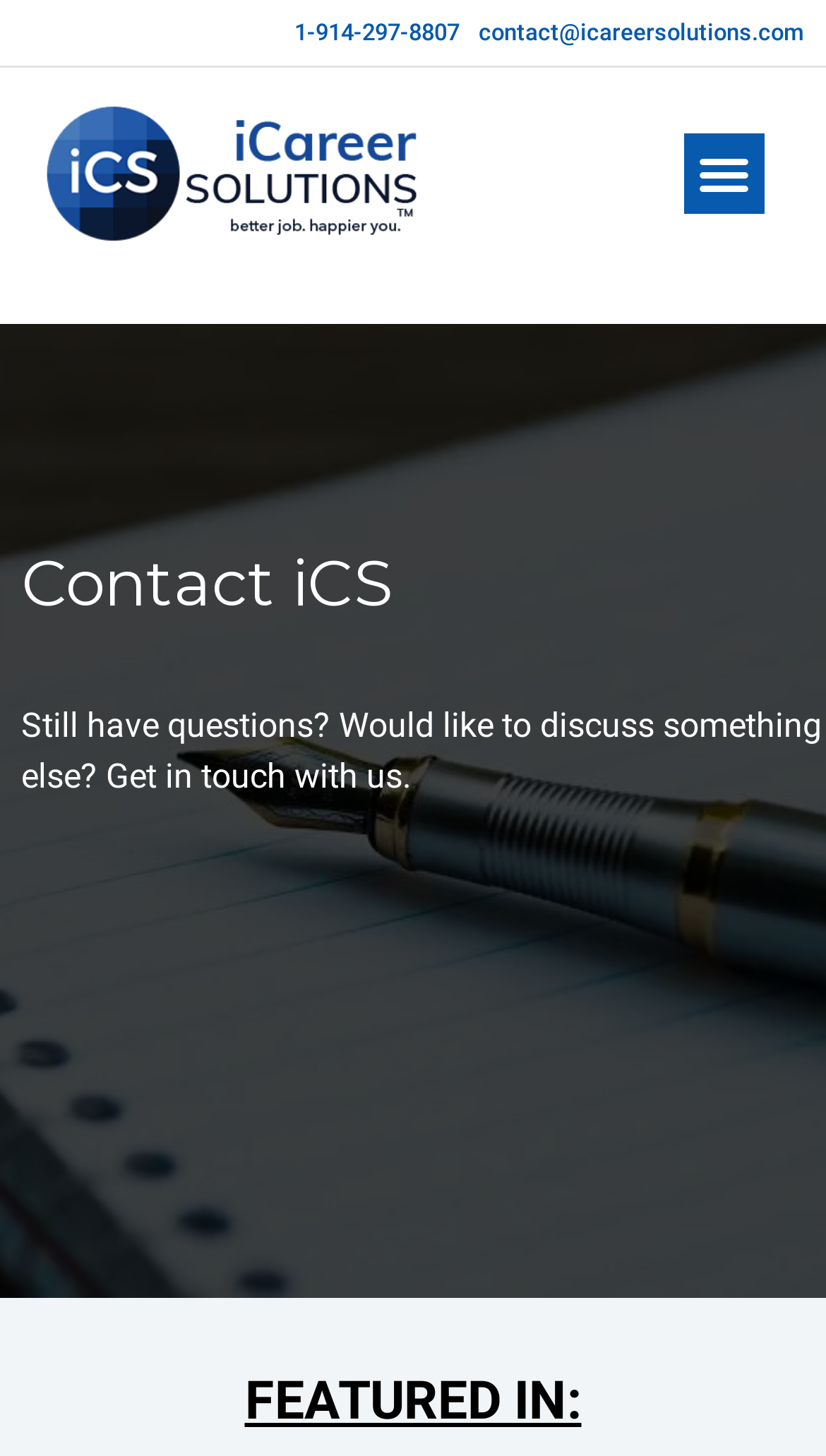What is the last section of the webpage about?
Please answer using one word or phrase, based on the screenshot.

FEATURED IN